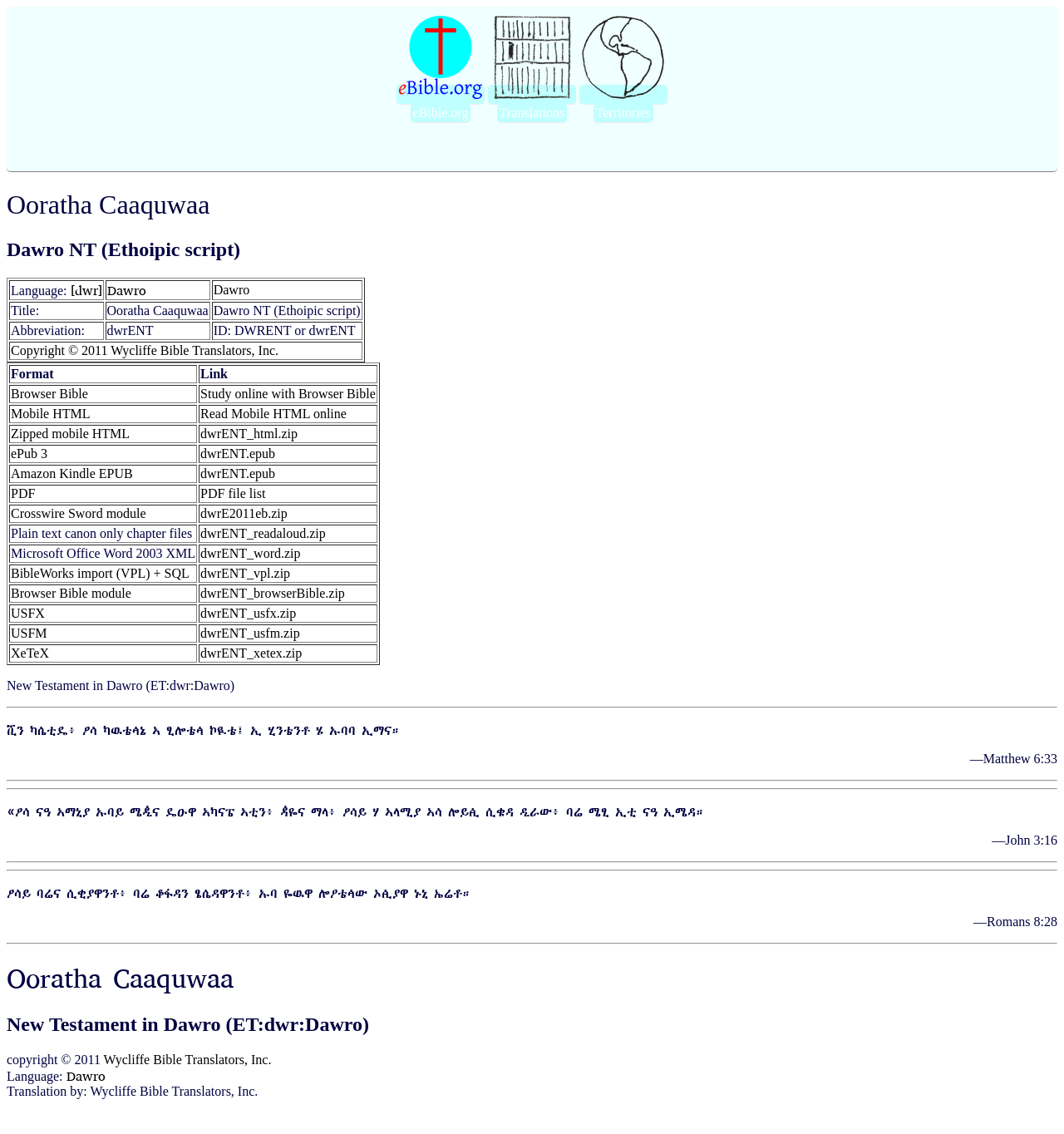What is the copyright information of the webpage?
Please provide a comprehensive answer to the question based on the webpage screenshot.

I found a table with a row containing 'Copyright © 2011 Wycliffe Bible Translators, Inc.' which is a link. This suggests that the copyright information of the webpage is 2011 Wycliffe Bible Translators, Inc.